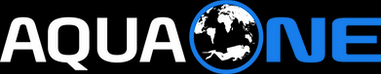What type of diving center is Aqua One?
Answer the question with a detailed explanation, including all necessary information.

Aqua One is a PADI 5-Star Instructor Development Center located in Phuket, renowned for offering exceptional diving trips and courses, which indicates its high level of expertise and reputation in the diving industry.